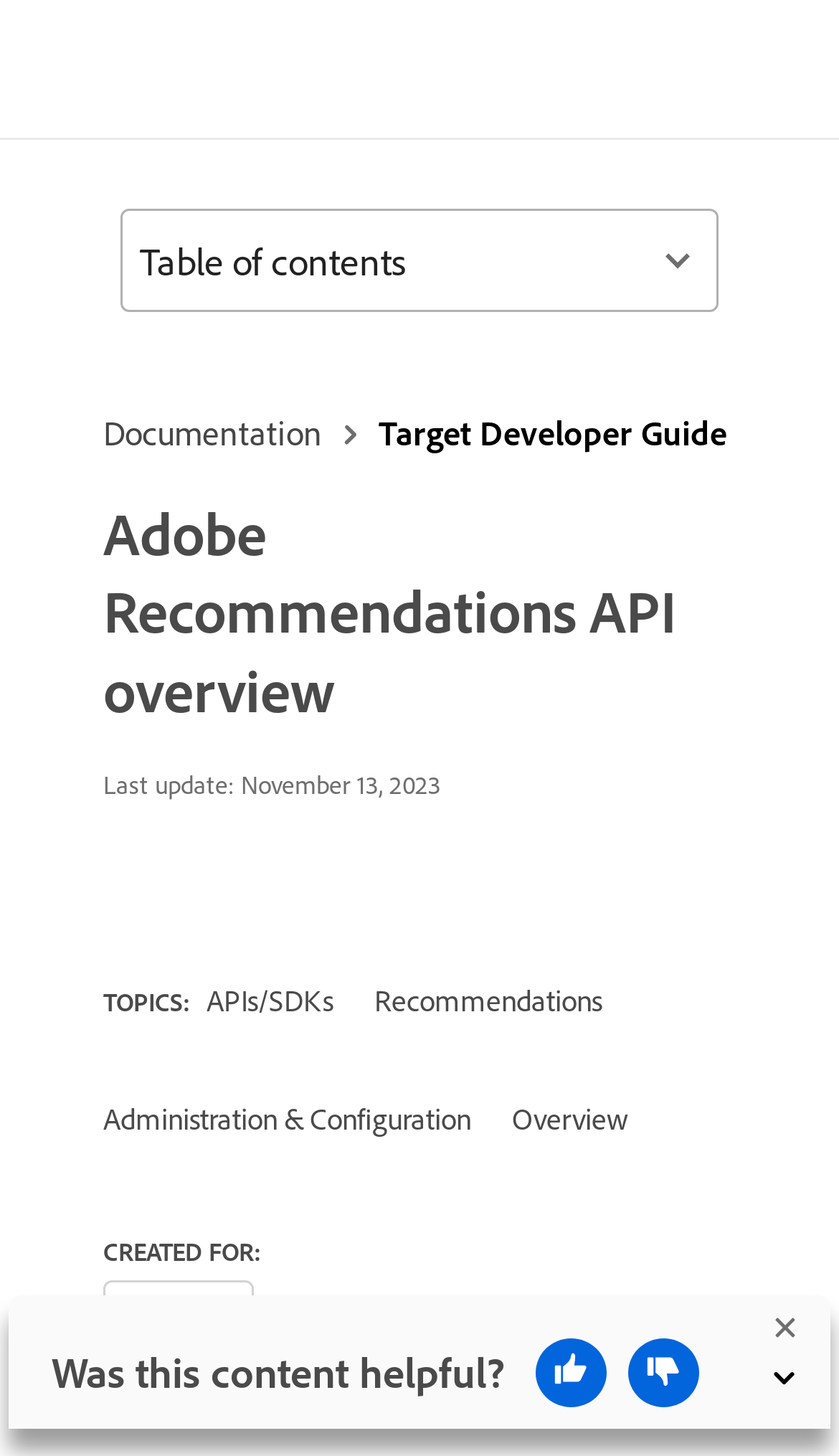Please provide the bounding box coordinate of the region that matches the element description: Administration & Configuration. Coordinates should be in the format (top-left x, top-left y, bottom-right x, bottom-right y) and all values should be between 0 and 1.

[0.123, 0.756, 0.562, 0.782]